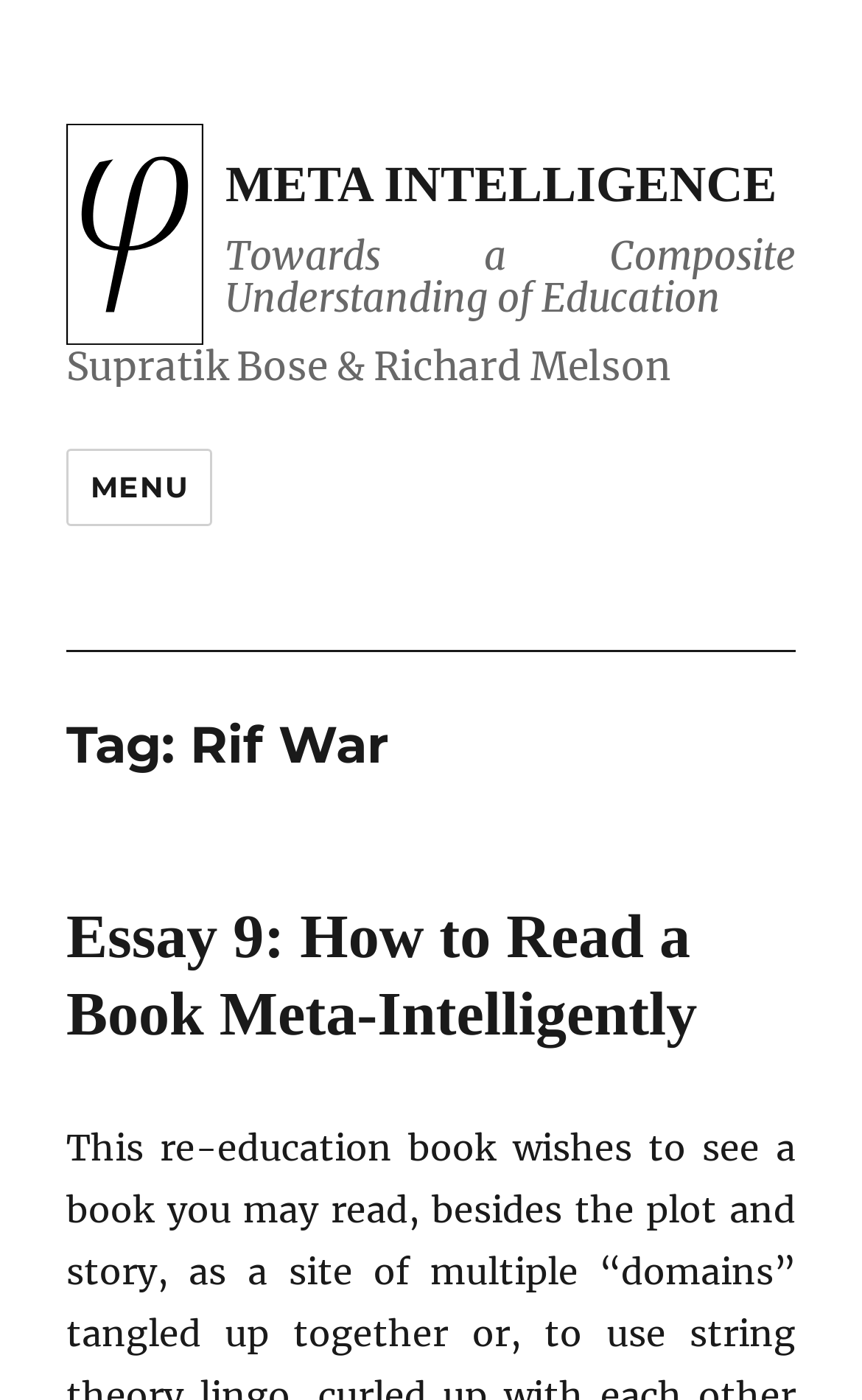Create an elaborate caption that covers all aspects of the webpage.

The webpage is titled "Rif War | Meta Intelligence" and features a prominent link with the same text at the top left corner, accompanied by an image with the same description. Below this, there is a larger link with the text "META INTELLIGENCE" spanning most of the width of the page. 

Underneath, a static text block reads "Towards a Composite Understanding of Education". To the left of this text, a "MENU" button is located, which controls the site navigation and social navigation when expanded. 

Below the menu button, a header section is divided into two parts. The top part contains a heading that reads "Tag: Rif War", while the bottom part has a heading that says "Essay 9: How to Read a Book Meta-Intelligently". This essay heading is also a link.